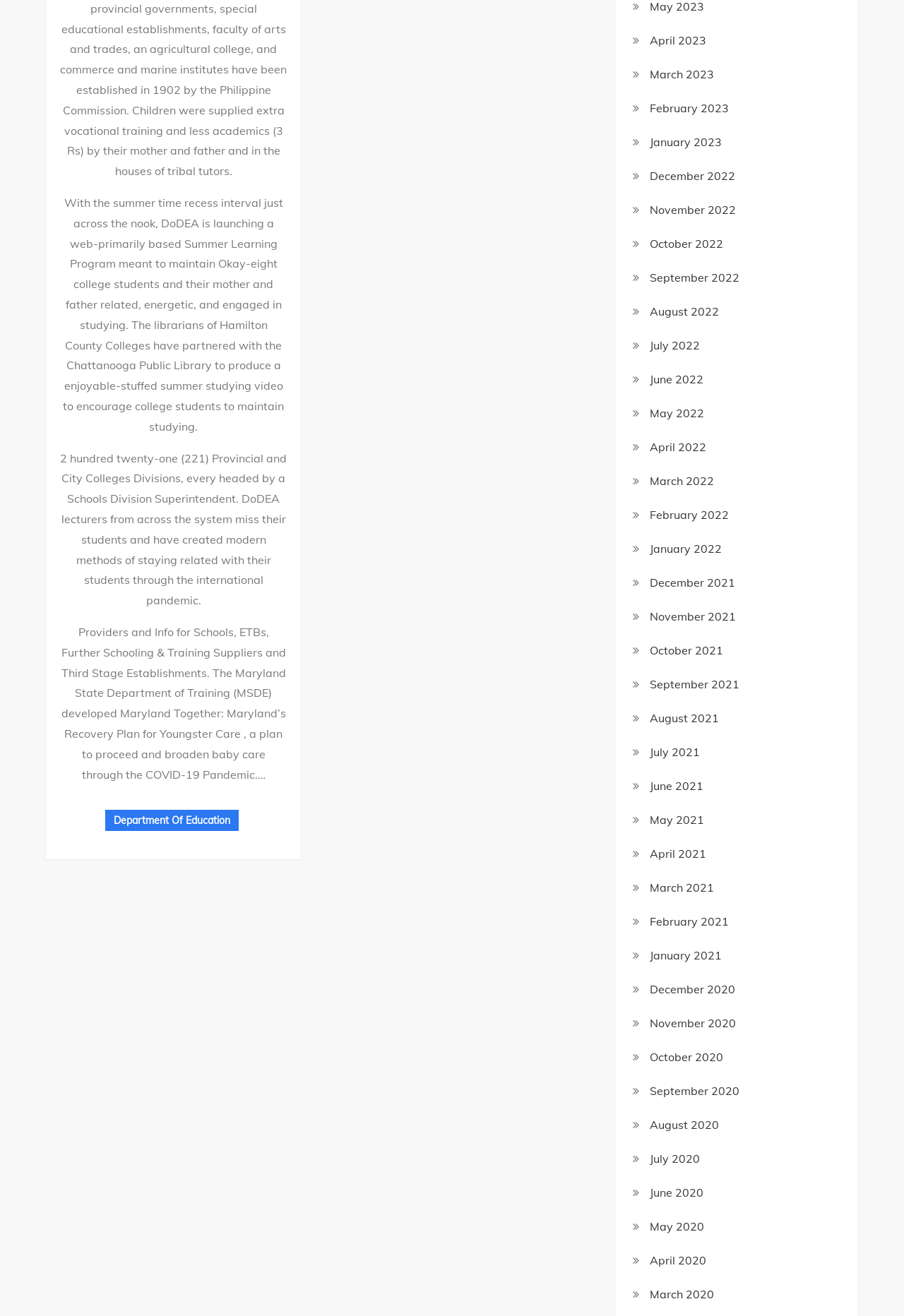What is the topic of the summer learning program?
Provide an in-depth answer to the question, covering all aspects.

The topic of the summer learning program is reading, as indicated by the text 'to encourage students to keep reading' in the first StaticText element.